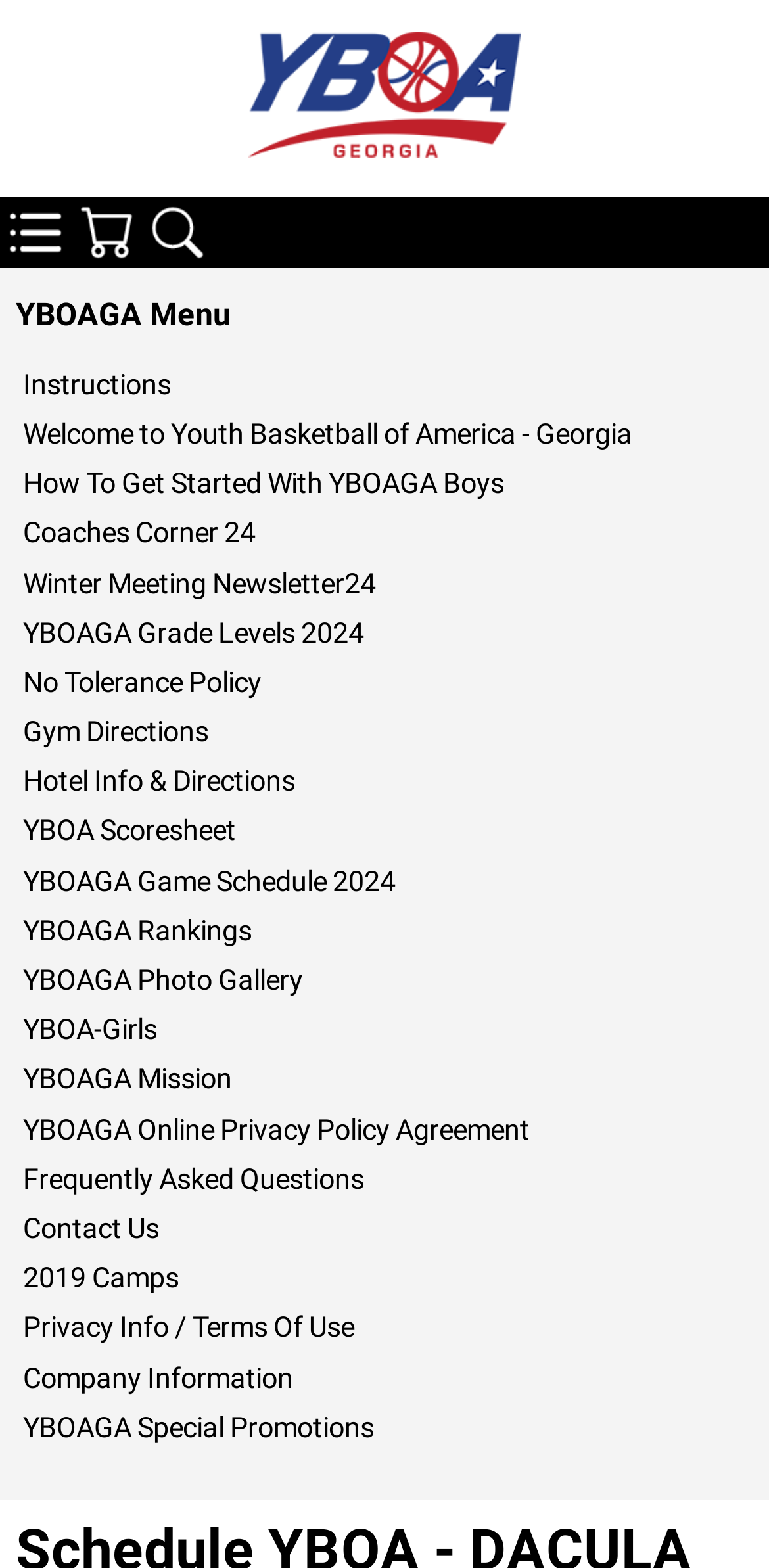Answer the question using only a single word or phrase: 
What is the 'YBOA Scoresheet' used for?

To keep track of scores